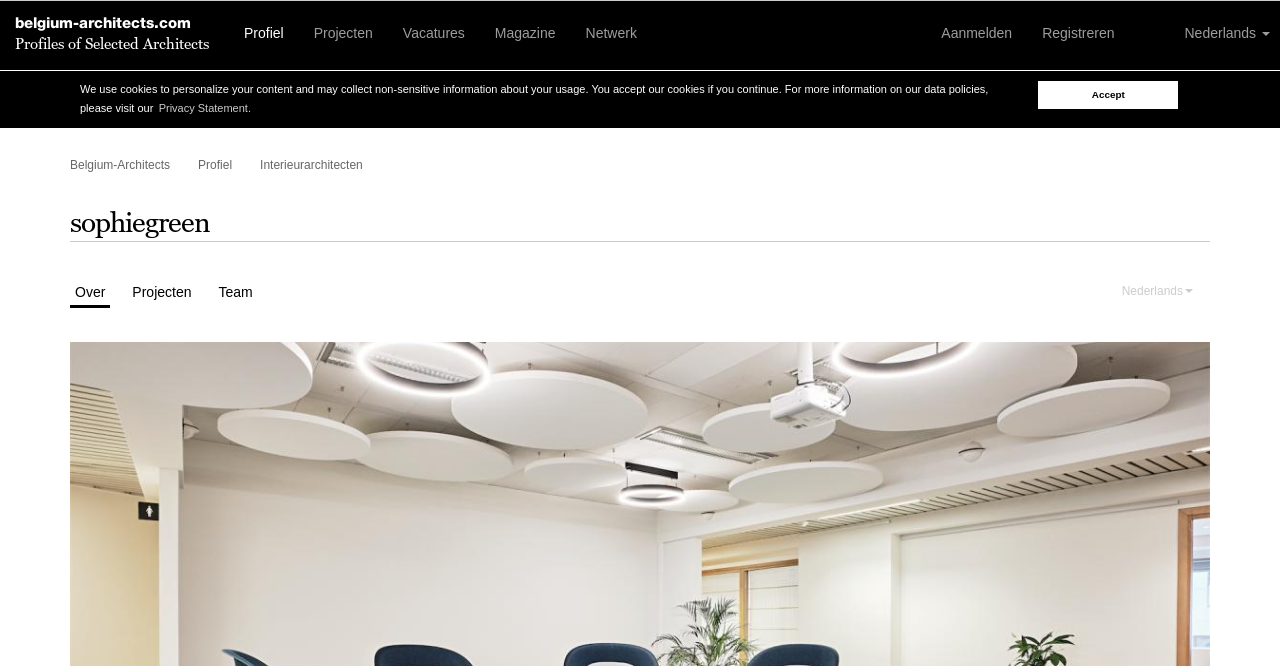Please look at the image and answer the question with a detailed explanation: How many links are present in the top navigation bar?

The top navigation bar contains links to 'Over', 'Projecten', 'Team', and other sections. By counting the number of links, we can determine that there are 5 links present in the top navigation bar.